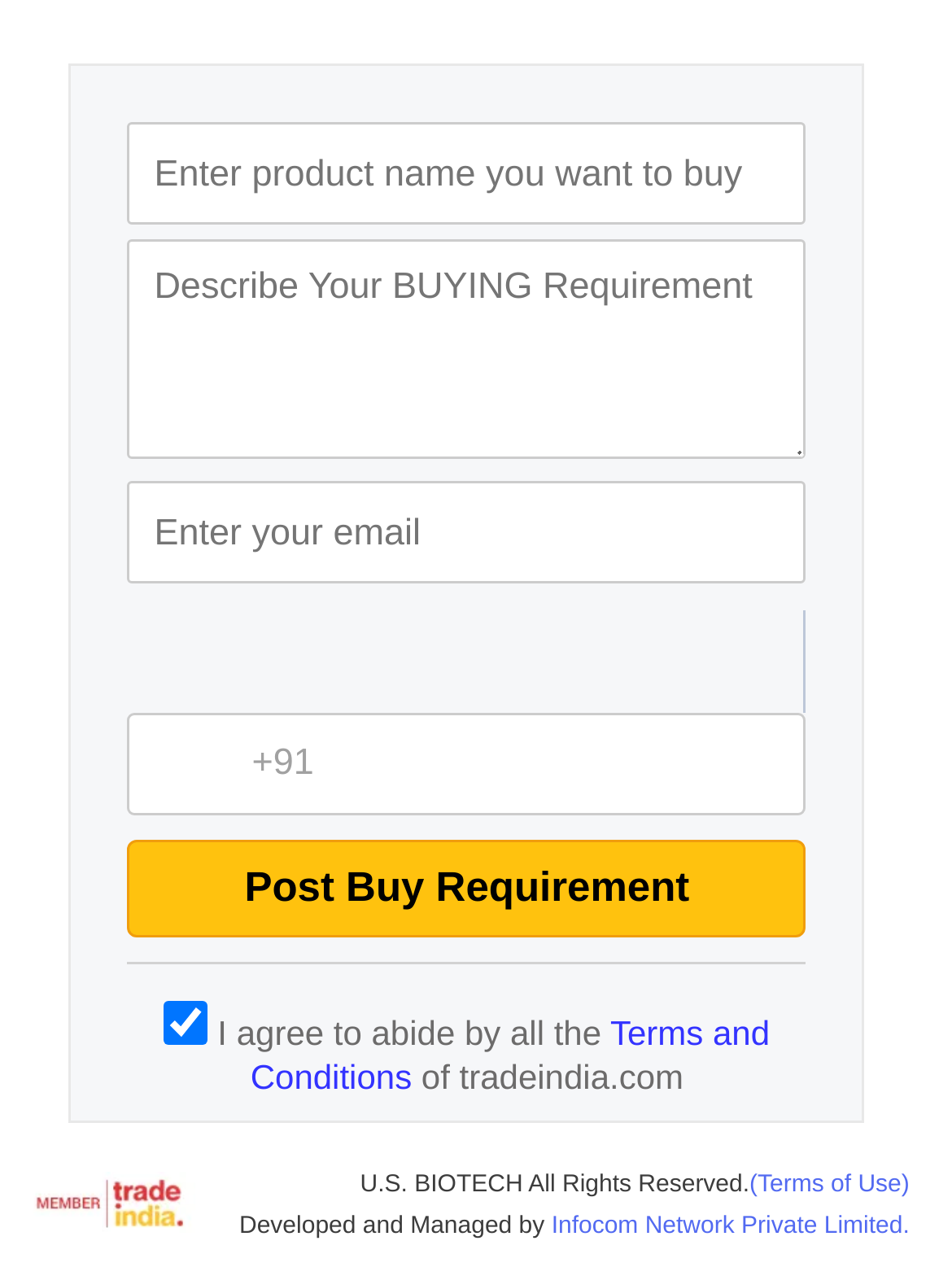Give a short answer to this question using one word or a phrase:
What is the purpose of the first textbox?

Enter product name